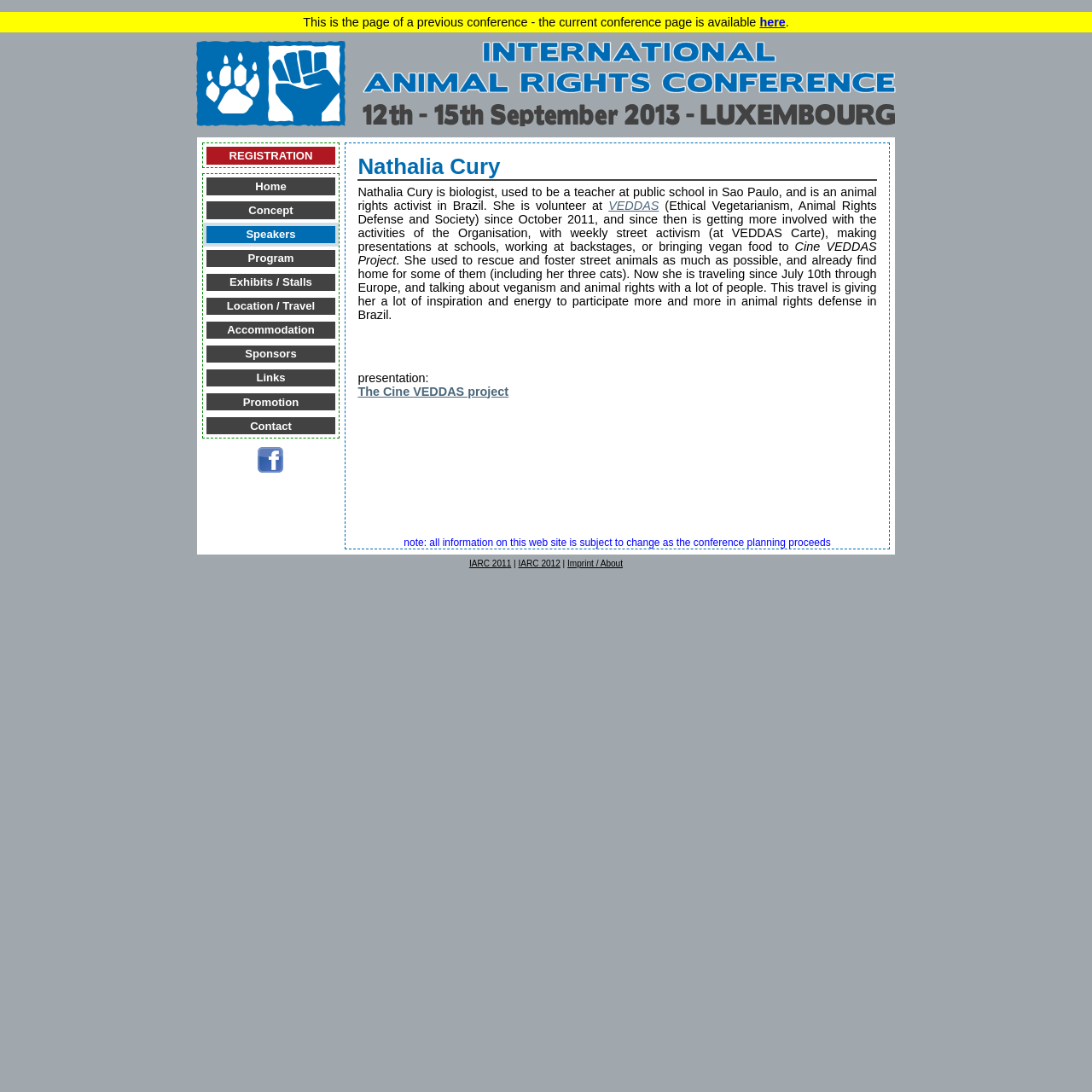Using the webpage screenshot, locate the HTML element that fits the following description and provide its bounding box: "Promotion".

[0.189, 0.36, 0.307, 0.376]